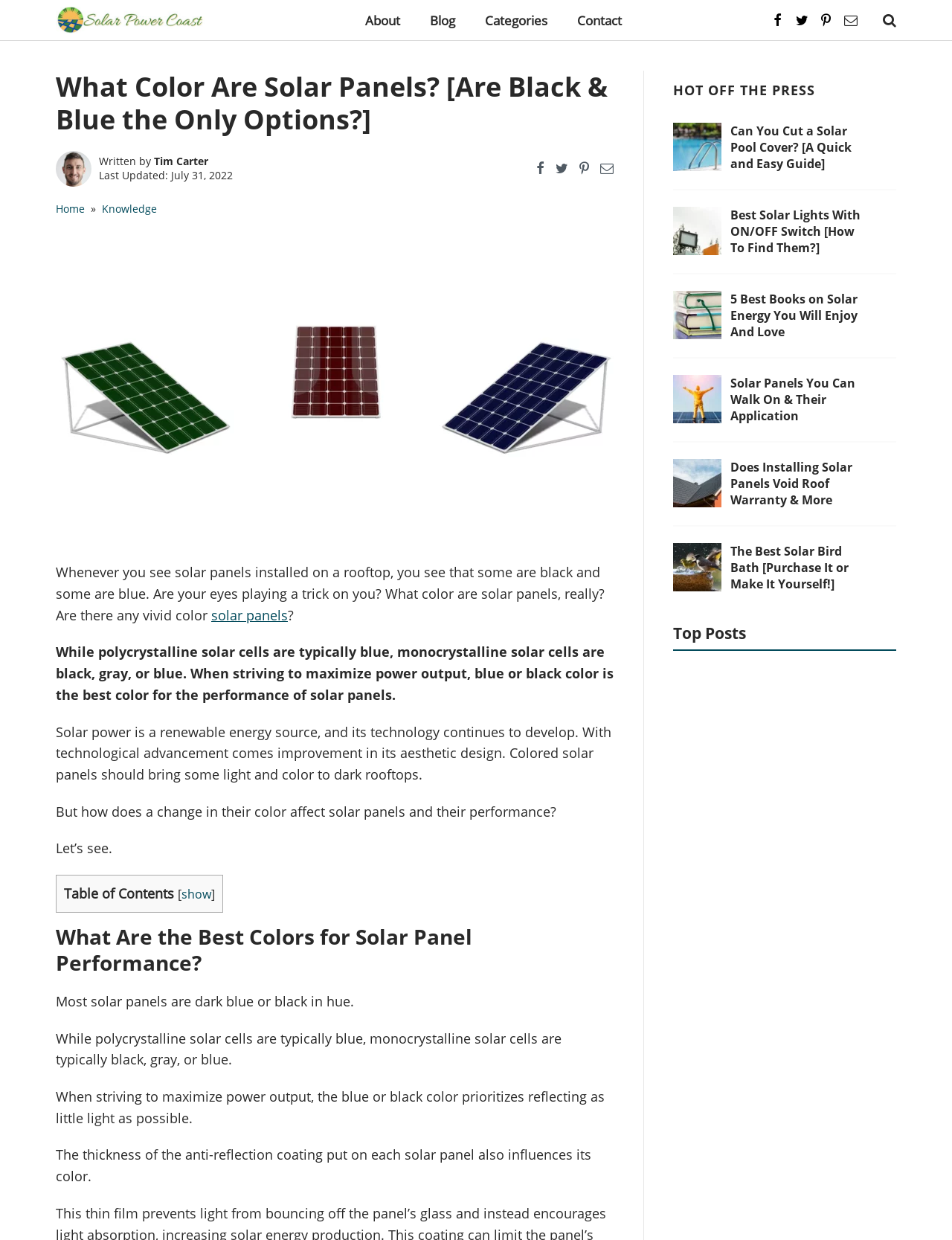Is there a table of contents on this webpage?
Examine the screenshot and reply with a single word or phrase.

Yes